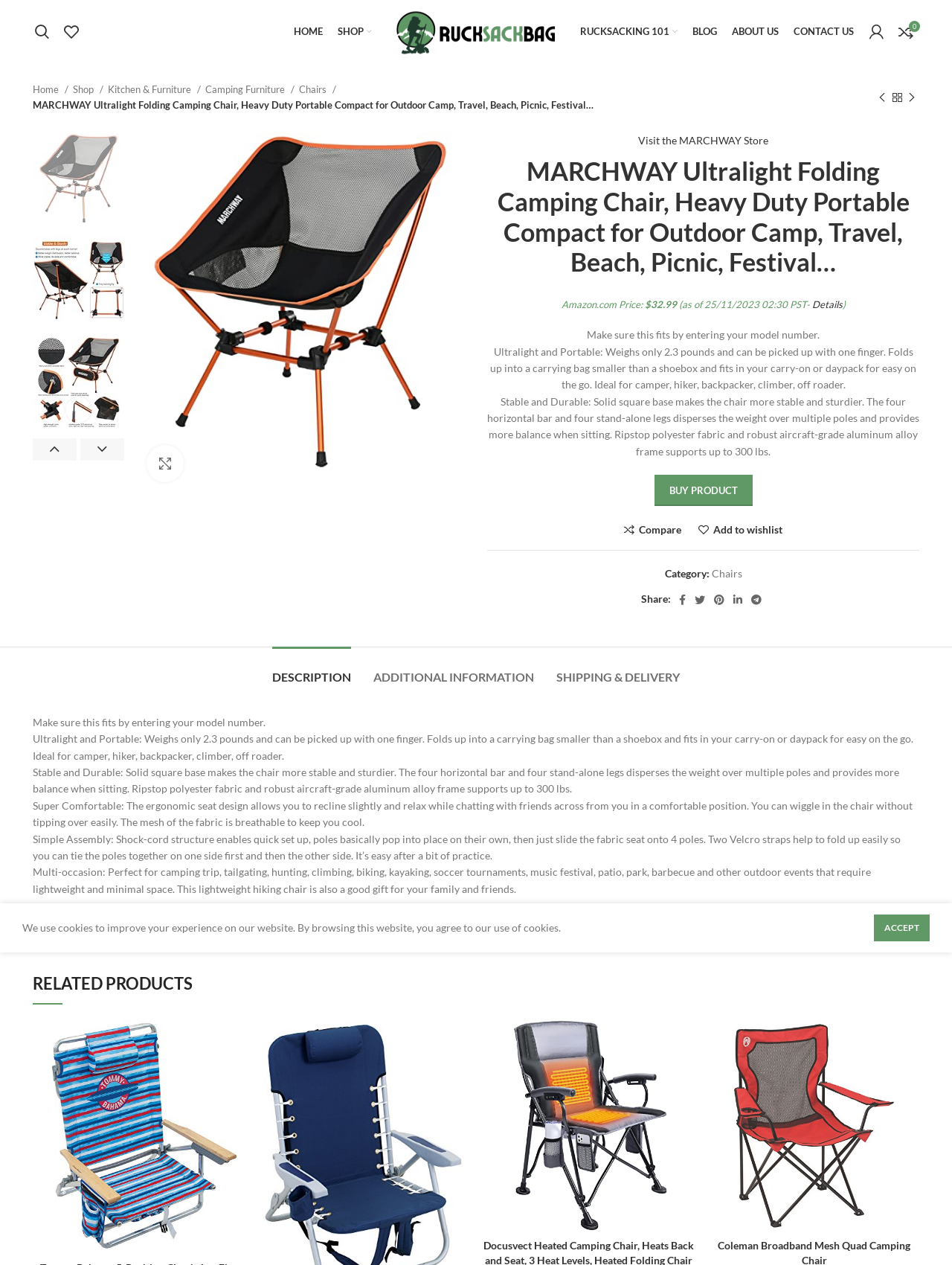What is the price of the product?
Using the details from the image, give an elaborate explanation to answer the question.

I found the price of the product by looking at the price section, which states 'Amazon.com Price: $32.99 (as of 25/11/2023 02:30 PST-'.